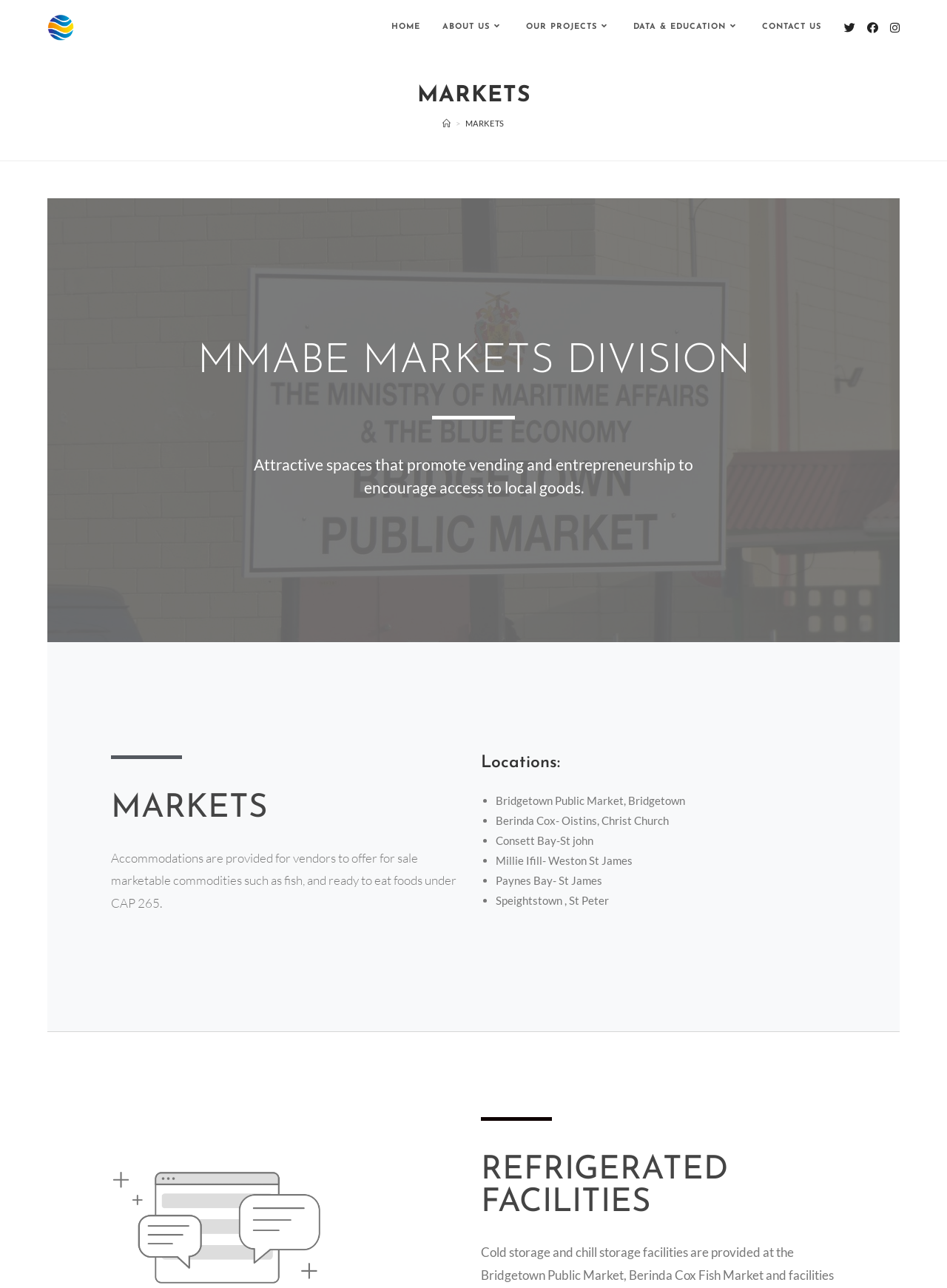Please identify the bounding box coordinates of the area that needs to be clicked to fulfill the following instruction: "Check the 'Twitter' social link."

[0.885, 0.017, 0.909, 0.026]